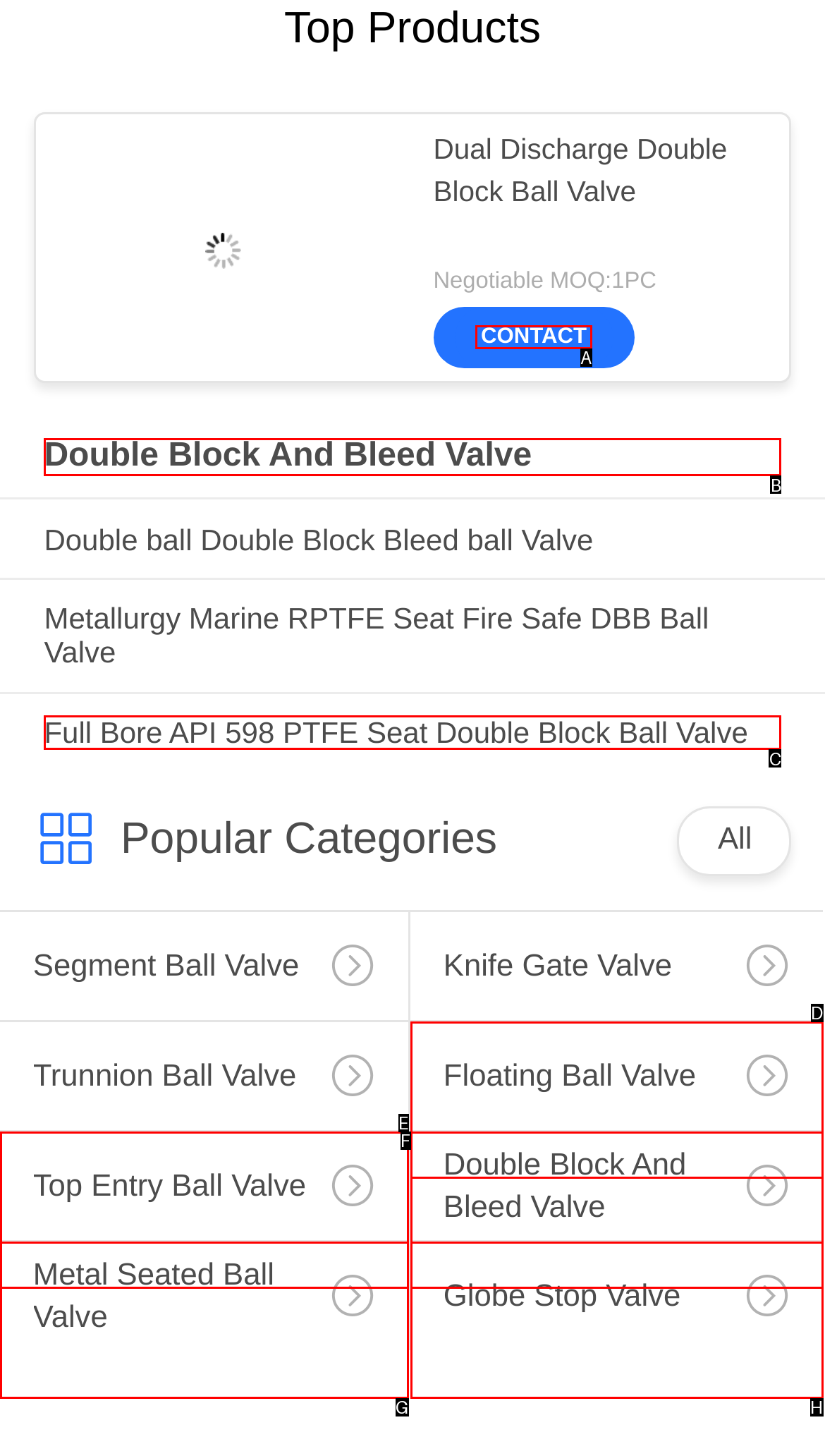Choose the UI element you need to click to carry out the task: Explore the 'Double Block And Bleed Valve' product.
Respond with the corresponding option's letter.

B